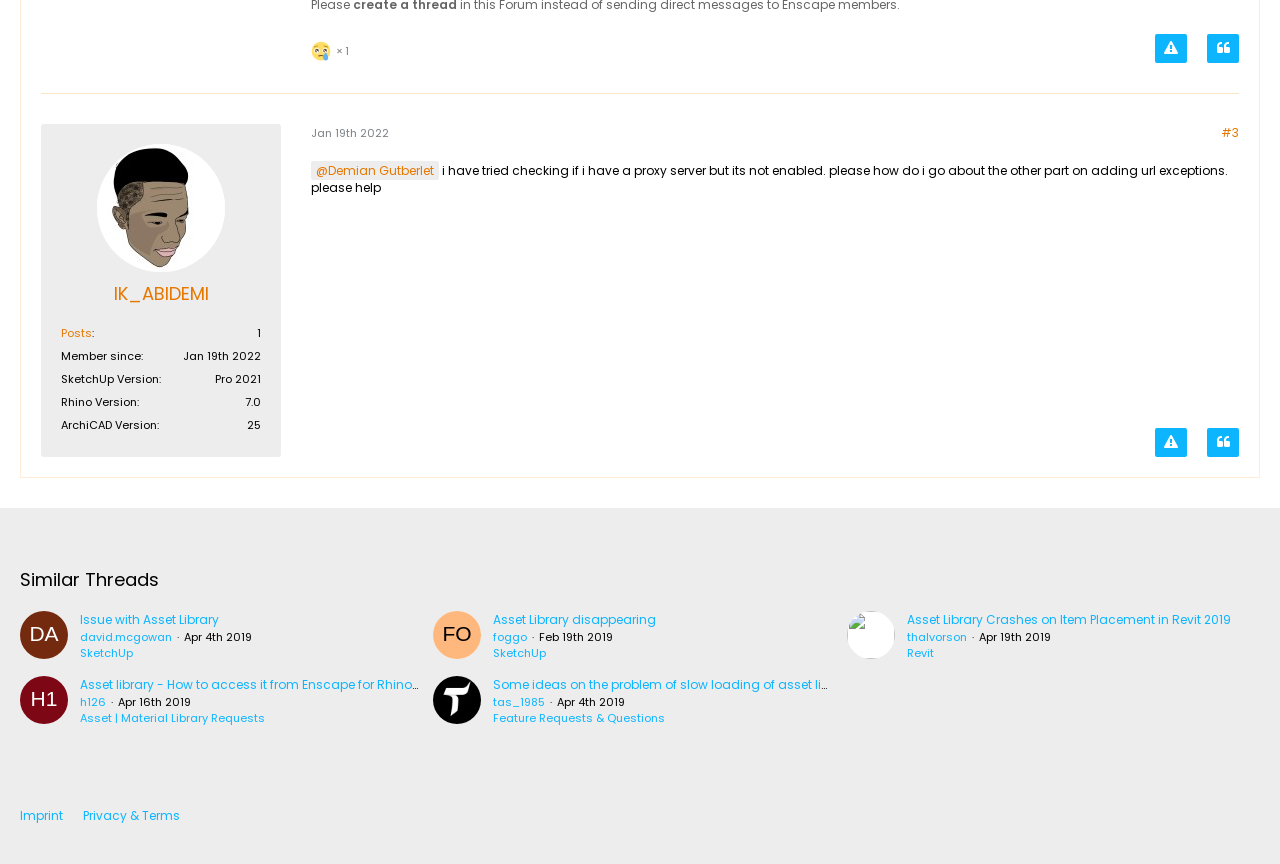Specify the bounding box coordinates of the element's area that should be clicked to execute the given instruction: "Report the content". The coordinates should be four float numbers between 0 and 1, i.e., [left, top, right, bottom].

[0.902, 0.039, 0.927, 0.073]